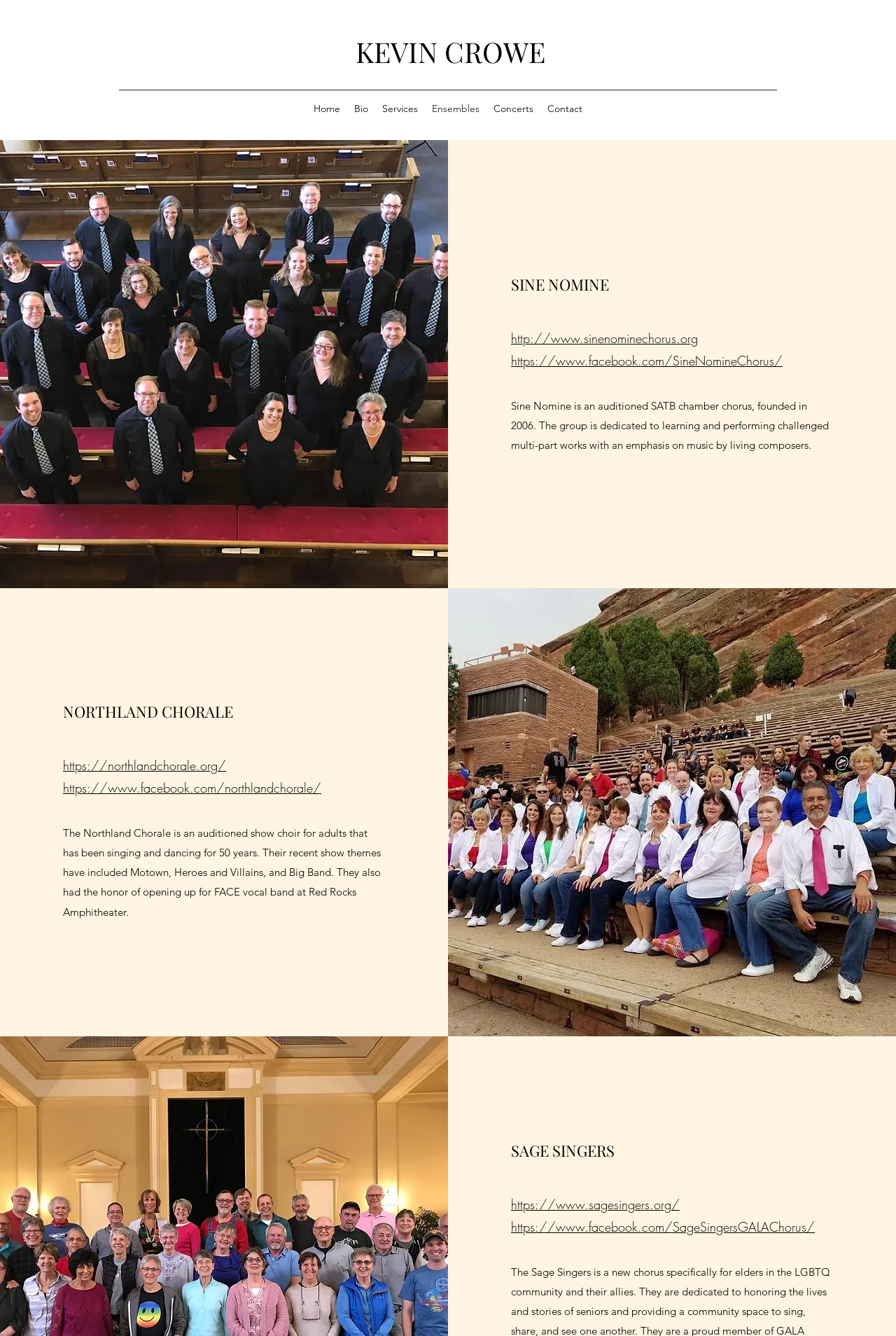Pinpoint the bounding box coordinates of the clickable element to carry out the following instruction: "Go to the 'Bio' page."

[0.388, 0.073, 0.419, 0.089]